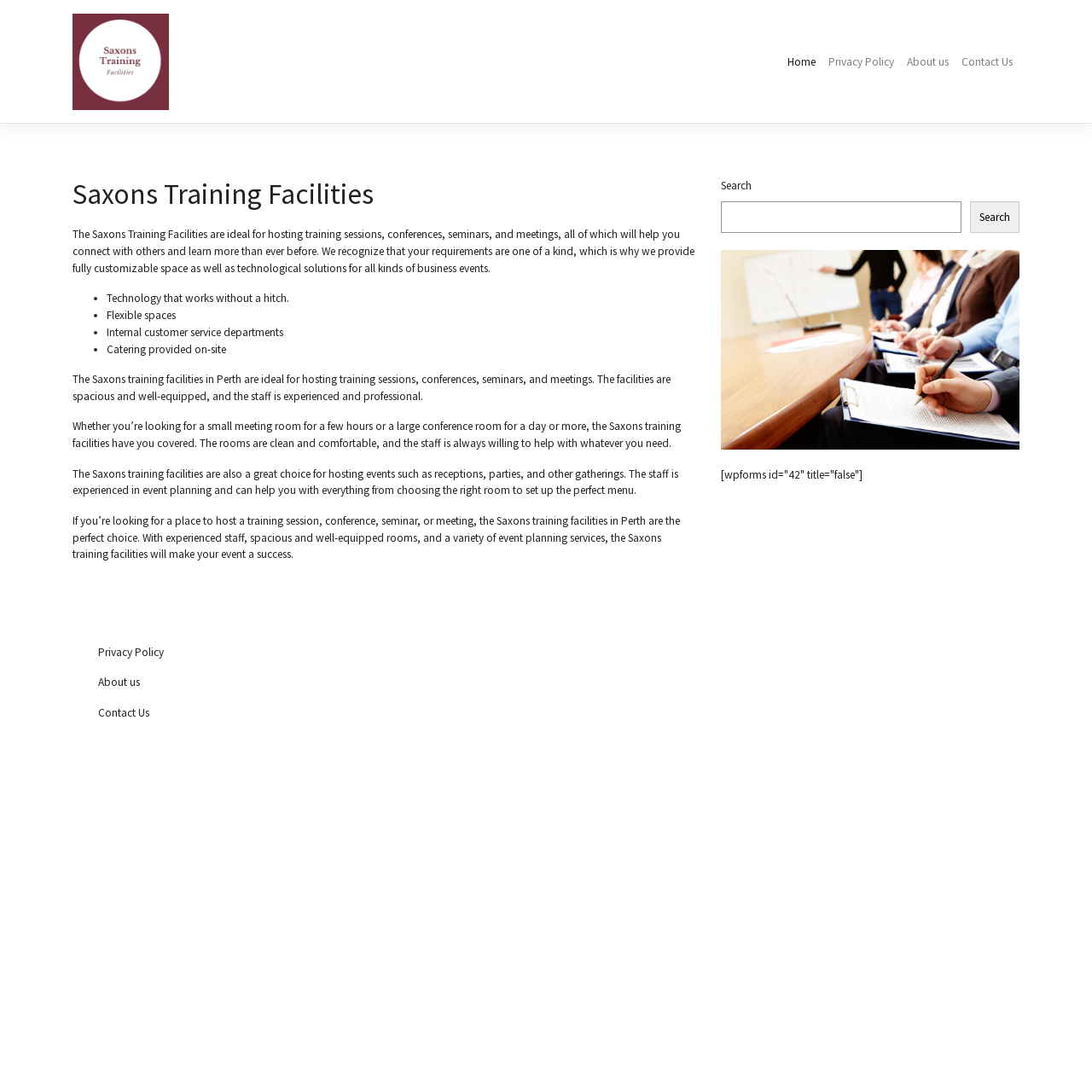Refer to the image and offer a detailed explanation in response to the question: What is the topic of the first article on the webpage?

The first article on the webpage has a heading 'What is the Cost of Drafting Services in Perth?', which suggests that the topic of the article is related to drafting services, specifically the cost of such services in Perth.